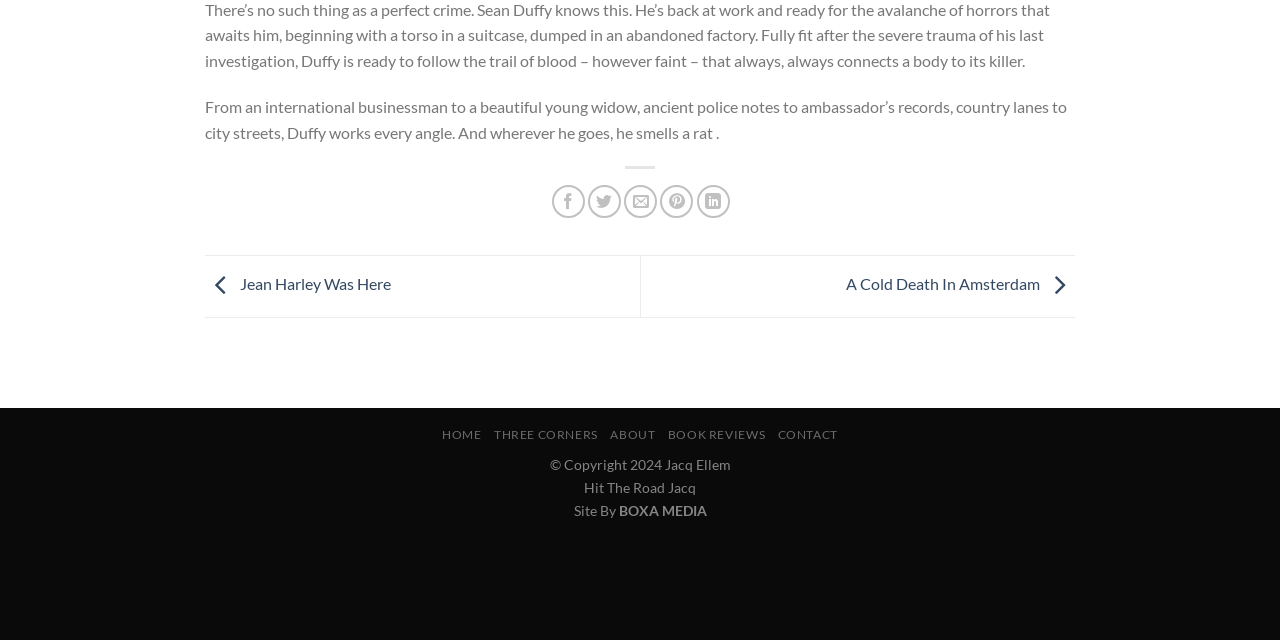Based on the description "About", find the bounding box of the specified UI element.

[0.477, 0.667, 0.512, 0.691]